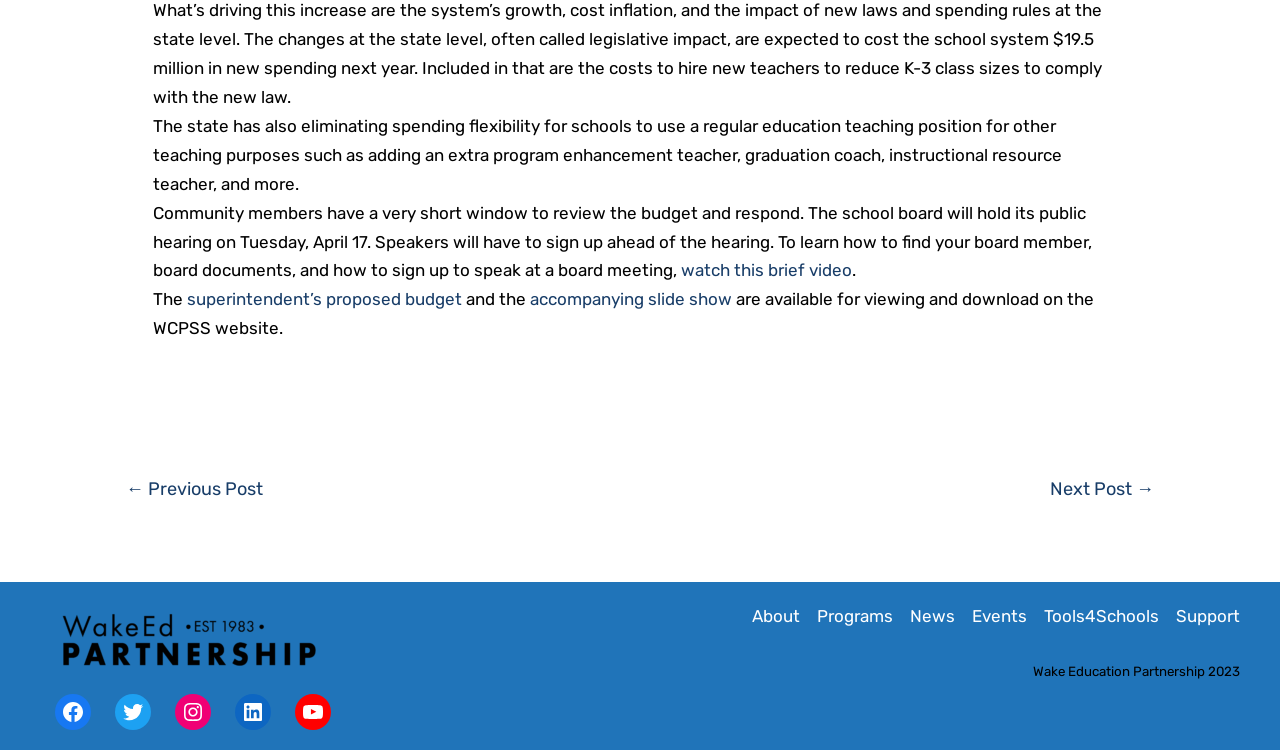Please find the bounding box for the following UI element description. Provide the coordinates in (top-left x, top-left y, bottom-right x, bottom-right y) format, with values between 0 and 1: ← Previous Post

[0.077, 0.627, 0.227, 0.683]